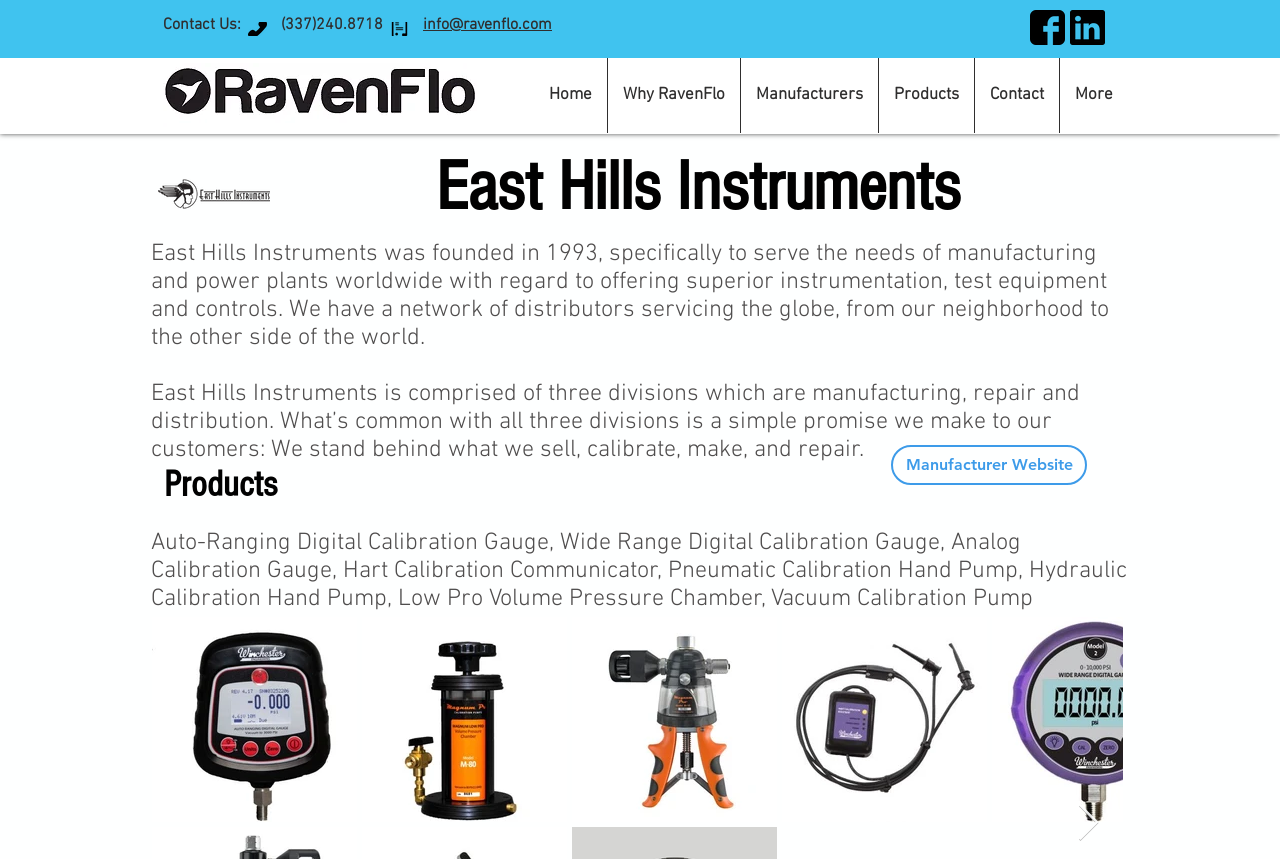What types of products does the company offer?
Using the image as a reference, answer the question in detail.

I found a list of products on the webpage, which includes Auto-Ranging Digital Calibration Gauge, Wide Range Digital Calibration Gauge, Analog Calibration Gauge, and others. These products are related to instrumentation, test equipment, and controls, which are the main categories of products offered by the company.